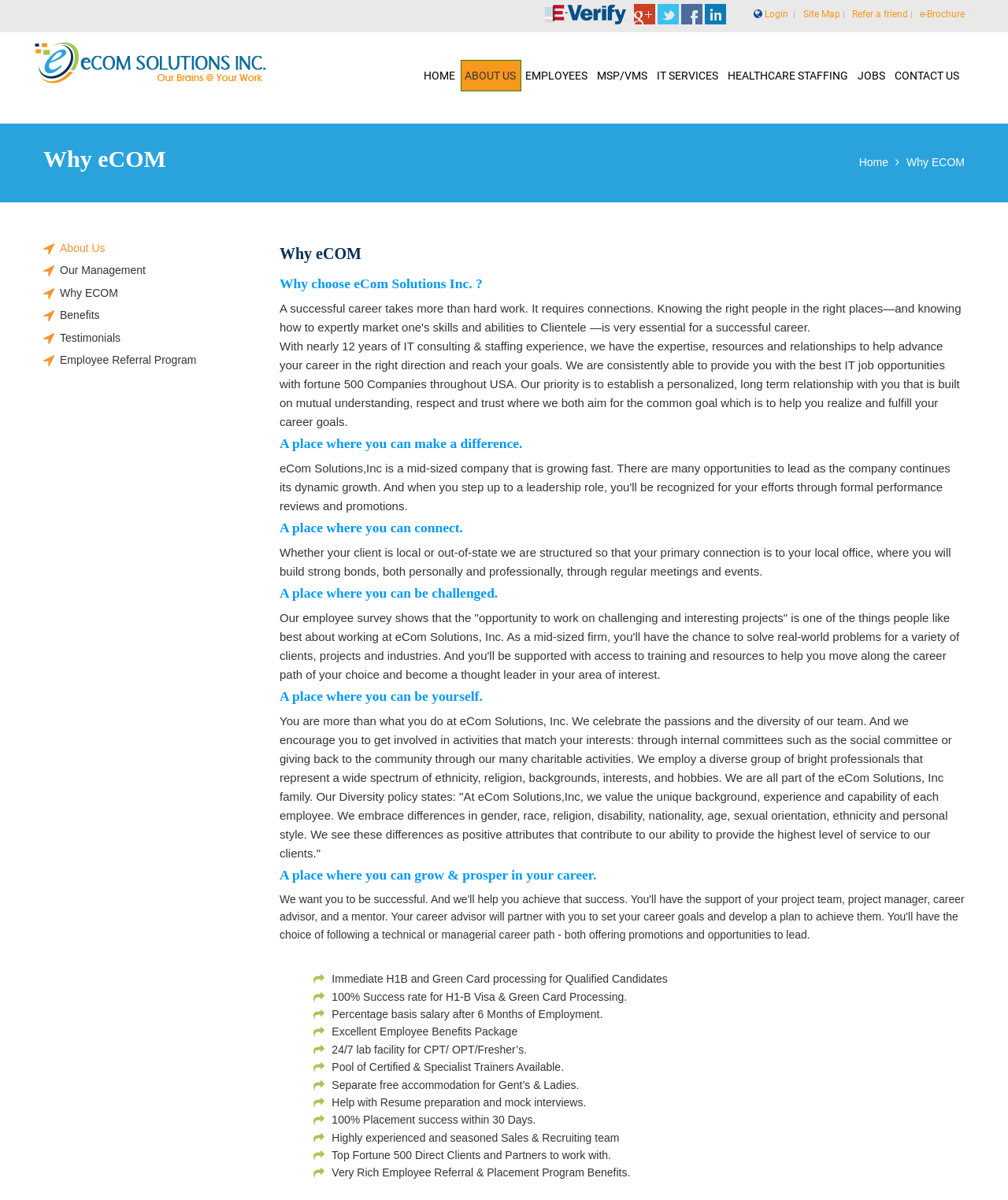Offer a meticulous description of the webpage's structure and content.

The webpage is about "Why eCom", a company that provides IT consulting and staffing services. At the top of the page, there is a logo and a navigation menu with links to "HOME", "ABOUT US", "EMPLOYEES", "MSP/VMS", "IT SERVICES", "HEALTHCARE STAFFING", "JOBS", and "CONTACT US". Below the navigation menu, there is a heading "Why eCOM" and a brief introduction to the company.

The main content of the page is divided into four sections, each with a heading and a brief description. The first section is "Why choose eCom Solutions Inc.?" and it describes the company's expertise and resources in IT consulting and staffing. The second section is "A place where you can make a difference" and it highlights the company's focus on building strong relationships with clients and employees. The third section is "A place where you can connect" and it emphasizes the importance of local offices and regular meetings and events. The fourth section is "A place where you can be challenged" and it describes the opportunities for employees to work on challenging projects and develop their skills.

Below these sections, there are several paragraphs of text that provide more details about the company's benefits and services, including immediate H1B and Green Card processing, a 100% success rate for H1-B Visa and Green Card processing, and a range of employee benefits. There are also several links to other pages on the website, including "About Us", "Our Management", "Why ECOM", "Benefits", and "Testimonials".

At the bottom of the page, there is a "Scroll Back to Top" button and a link to the top of the page.